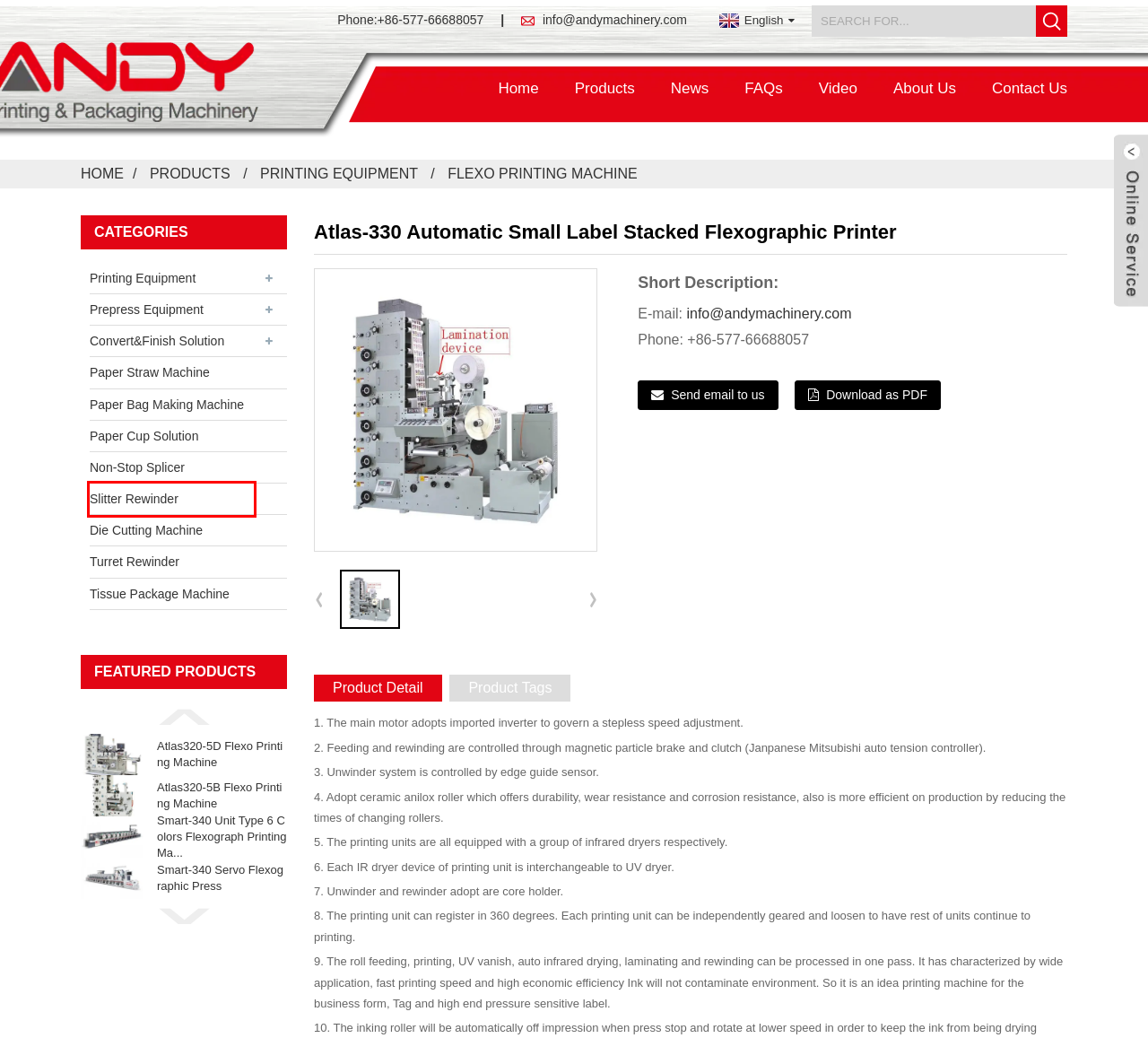Consider the screenshot of a webpage with a red bounding box and select the webpage description that best describes the new page that appears after clicking the element inside the red box. Here are the candidates:
A. Prepress Equipment Factory | China Prepress Equipment Manufacturers and Suppliers
B. News
C. Non-Stop Splicer Factory | China Non-Stop Splicer Manufacturers and Suppliers
D. About Us | Wenzhou Andy Machinery Co., Ltd.
E. Slitter Rewinder Factory | China Slitter Rewinder Manufacturers and Suppliers
F. China Atlas320-5B Flexo Printing Machine factory and manufacturers | Andy
G. Printing Equipment Factory | China Printing Equipment Manufacturers and Suppliers
H. Paper Cup Solution Factory | China Paper Cup Solution Manufacturers and Suppliers

E